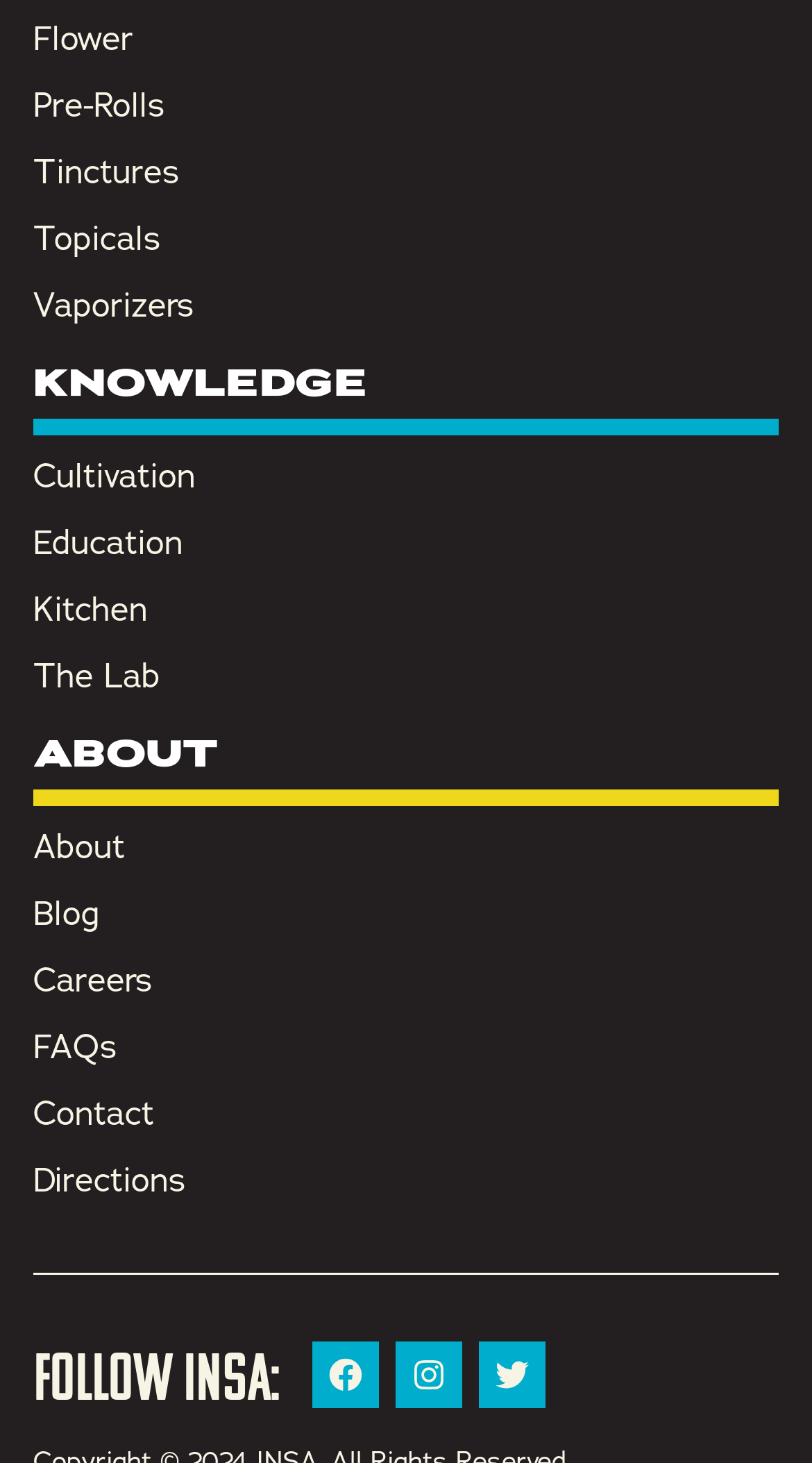How many social media platforms are listed to follow INSA?
Using the image as a reference, answer with just one word or a short phrase.

3